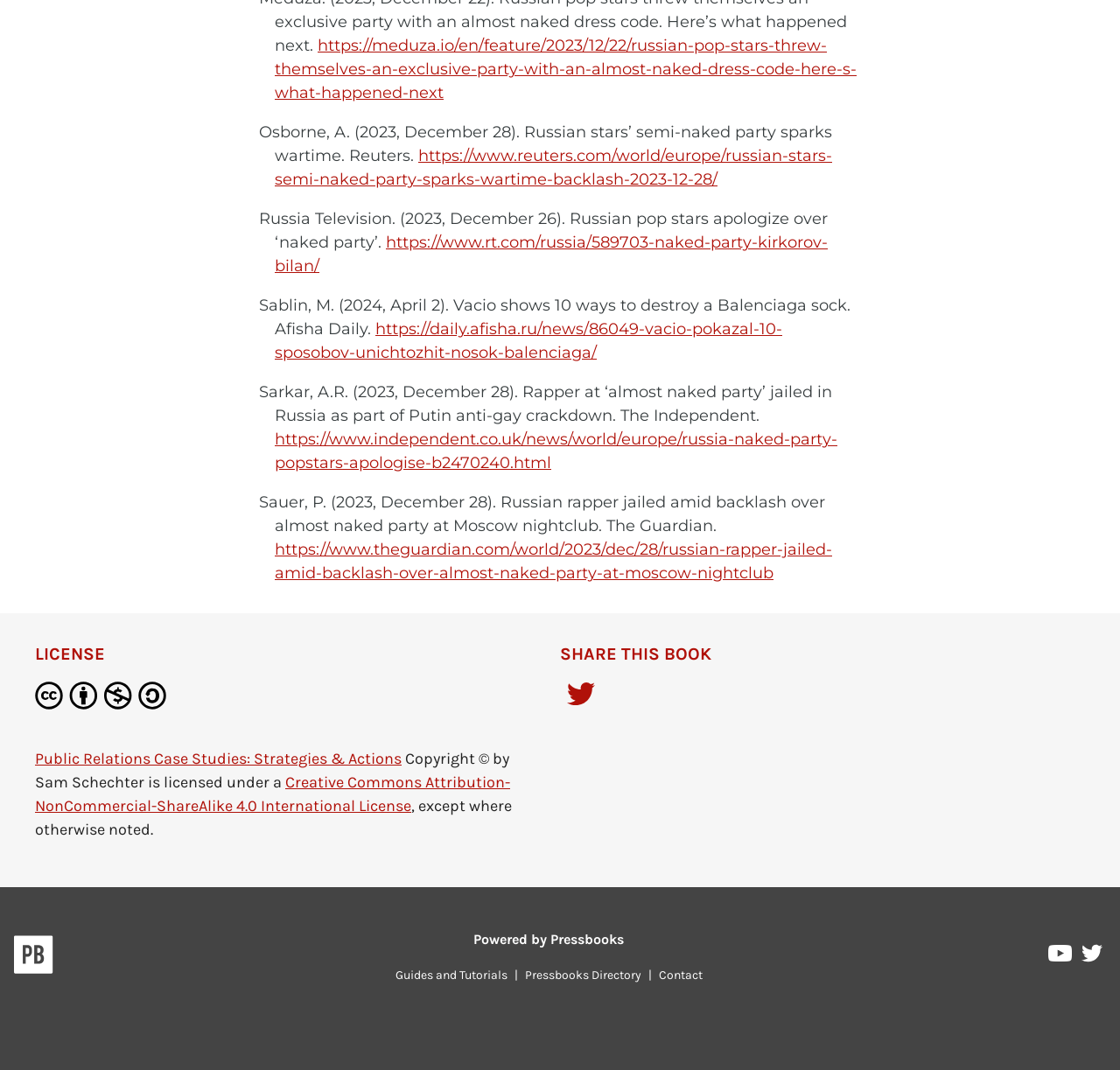Highlight the bounding box coordinates of the region I should click on to meet the following instruction: "Read about Russian pop stars' party".

[0.245, 0.034, 0.765, 0.096]